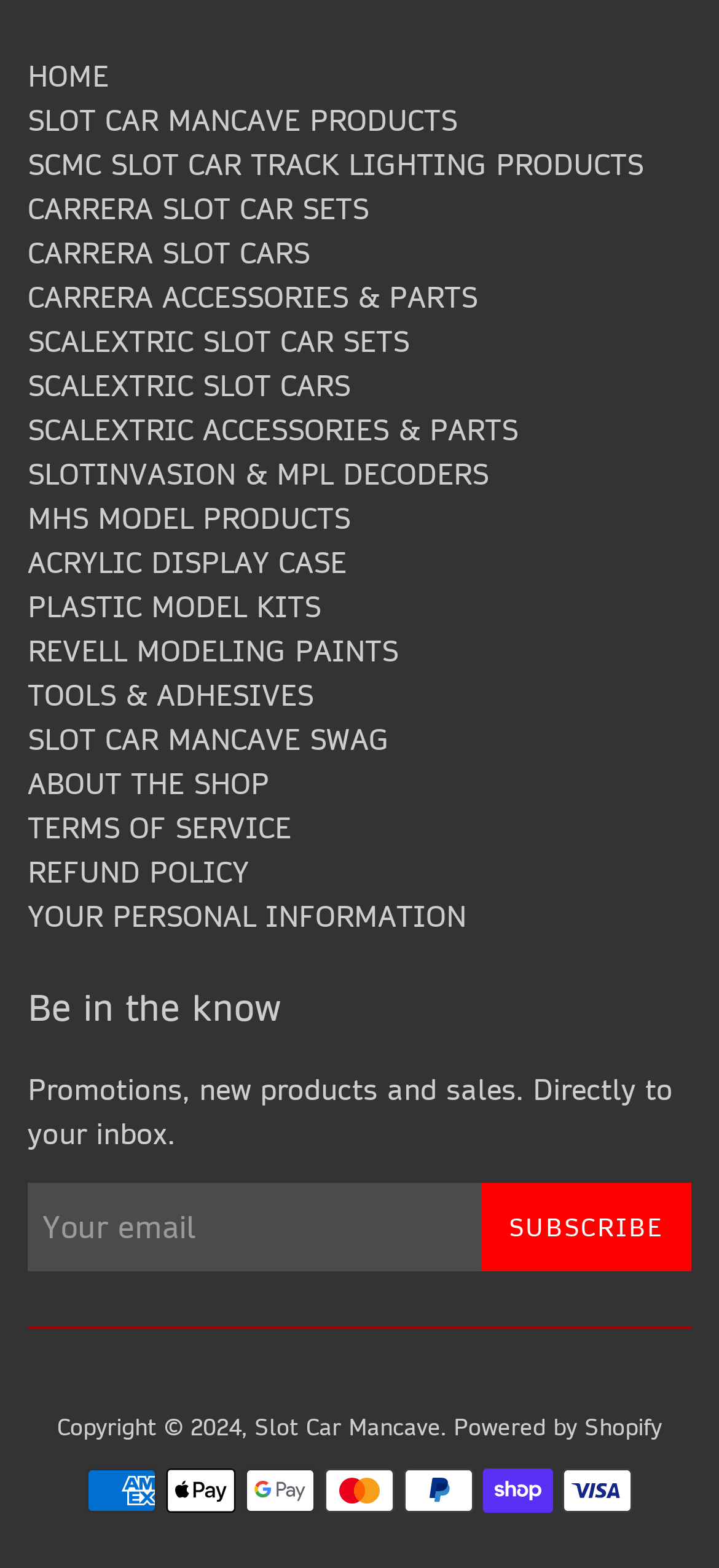Determine the bounding box coordinates of the clickable region to follow the instruction: "Visit the 'Slot Car Mancave' website".

[0.354, 0.901, 0.613, 0.921]